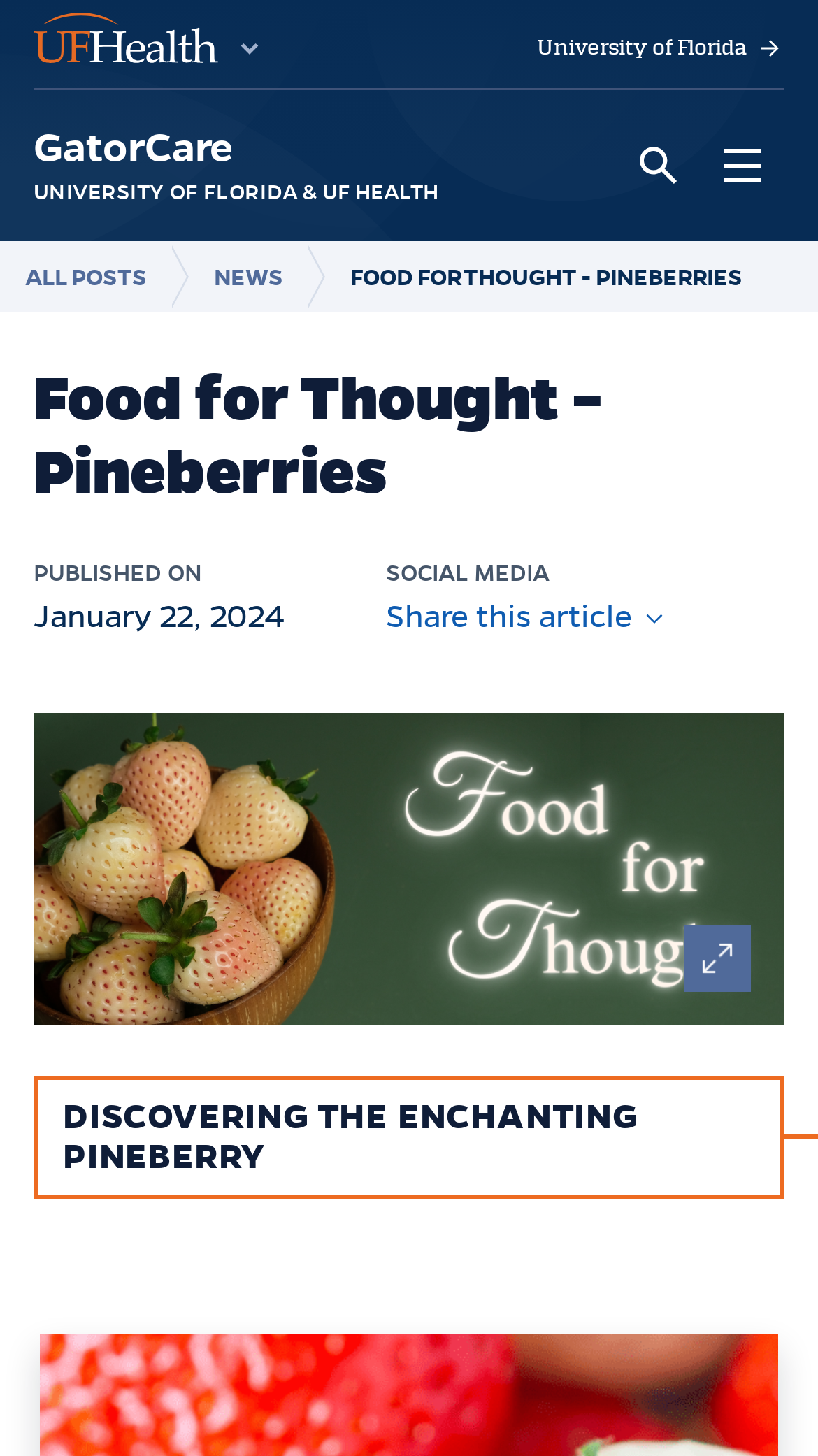What is the name of the article?
Please provide a single word or phrase as your answer based on the image.

Food for Thought – Pineberries